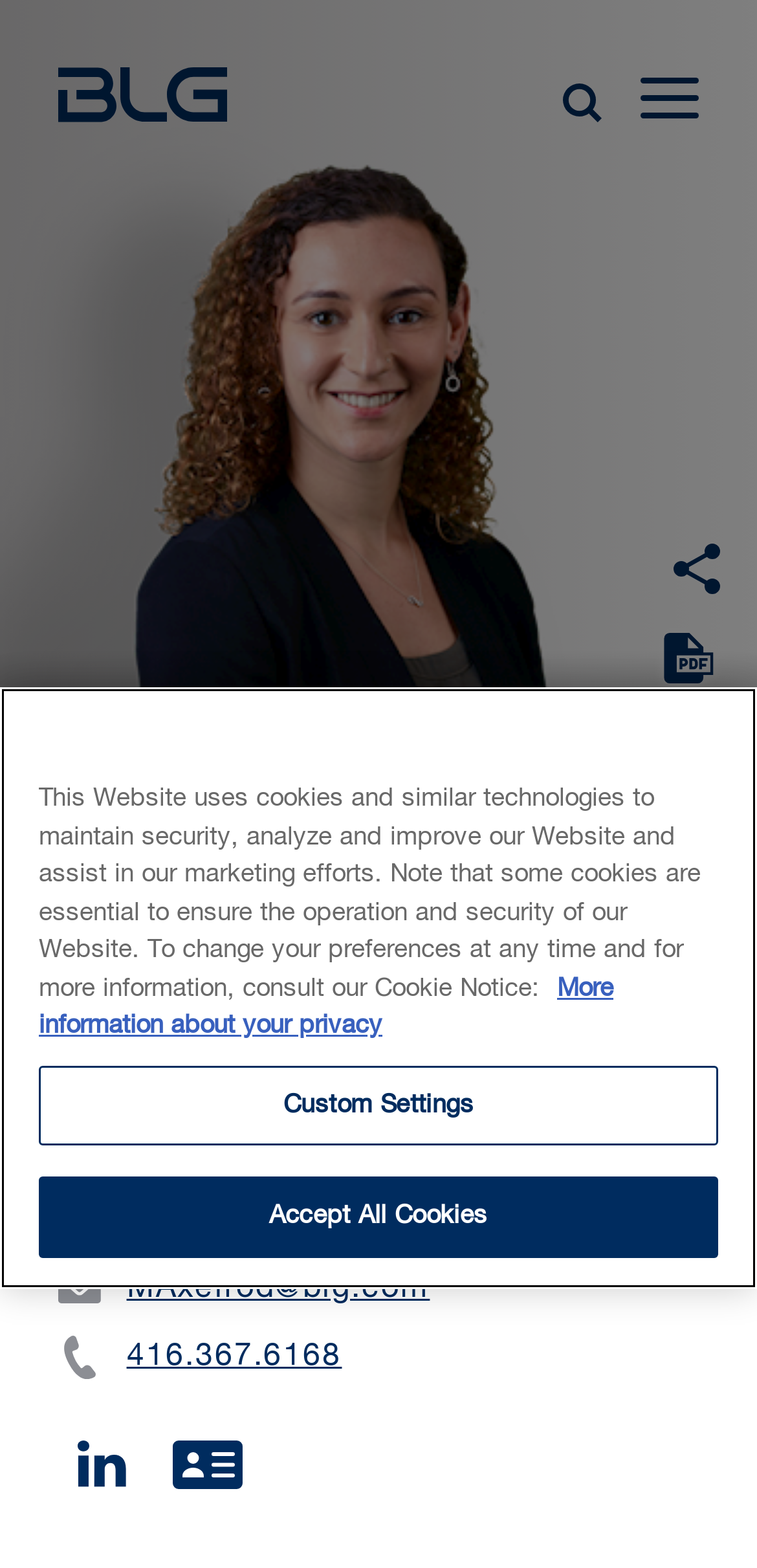Please locate the clickable area by providing the bounding box coordinates to follow this instruction: "Search for something".

[0.1, 0.108, 0.797, 0.17]